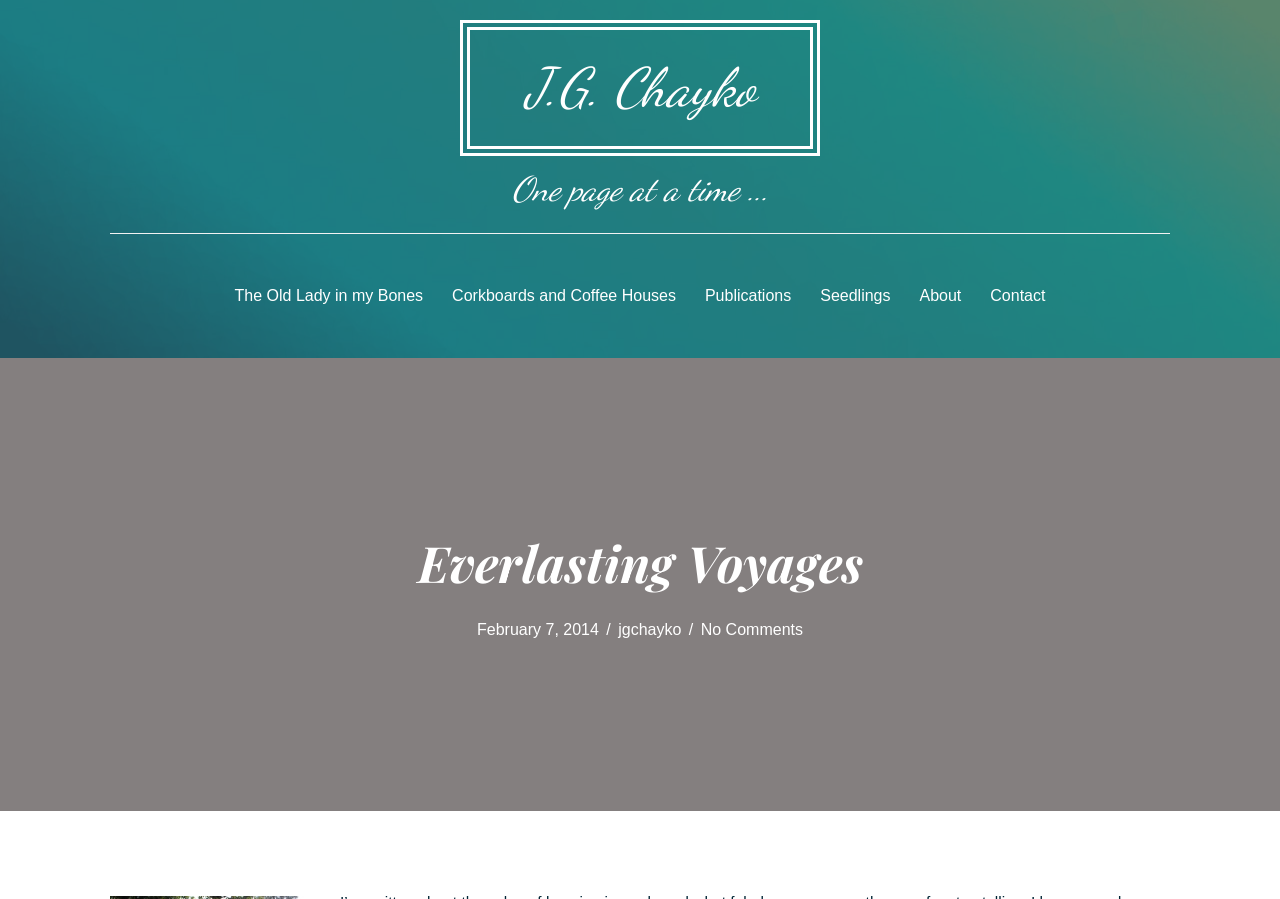Identify the bounding box coordinates for the element you need to click to achieve the following task: "view the old lady in my bones". The coordinates must be four float values ranging from 0 to 1, formatted as [left, top, right, bottom].

[0.172, 0.305, 0.341, 0.354]